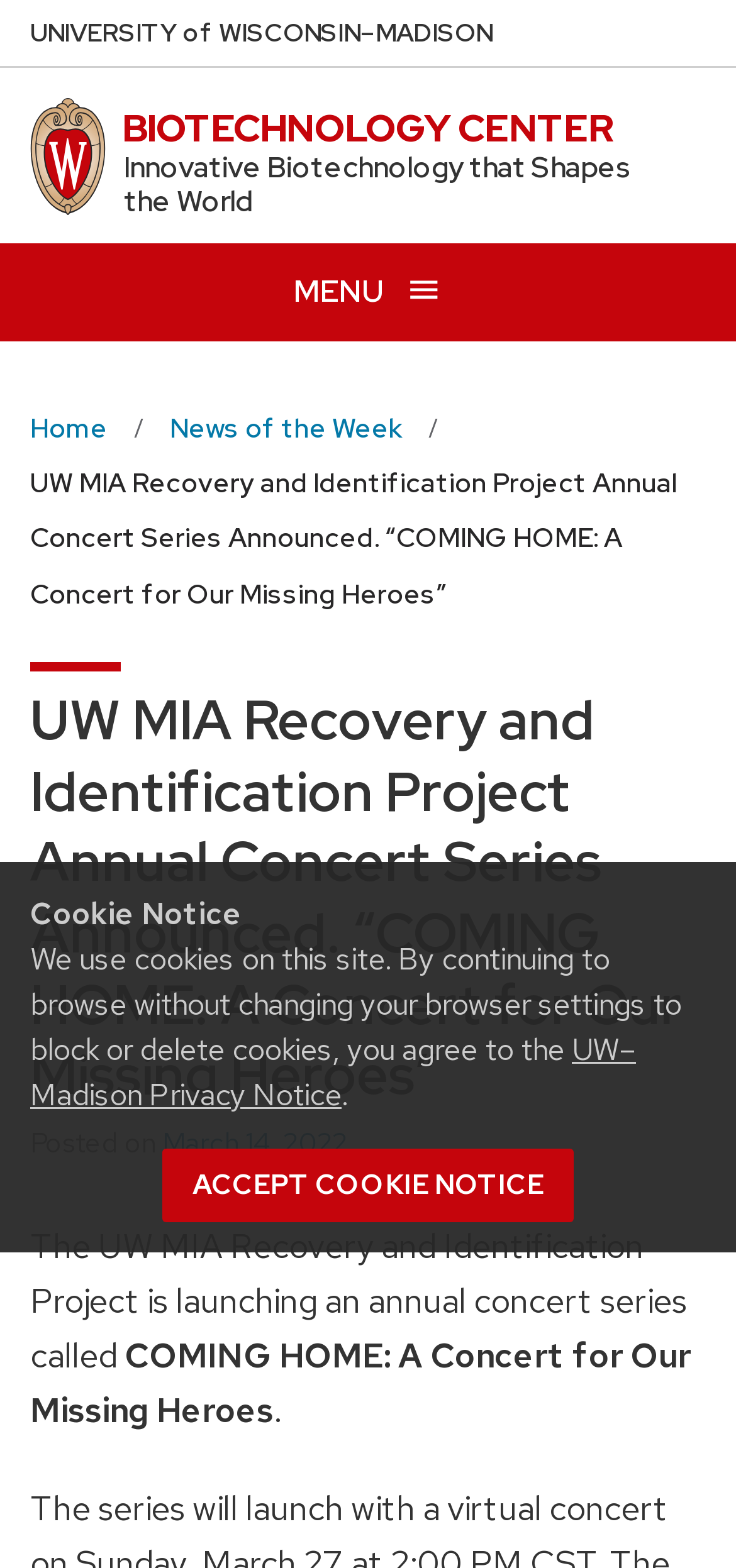Find the bounding box coordinates of the clickable region needed to perform the following instruction: "Visit the University of Wisconsin Madison home page". The coordinates should be provided as four float numbers between 0 and 1, i.e., [left, top, right, bottom].

[0.041, 0.0, 0.669, 0.042]